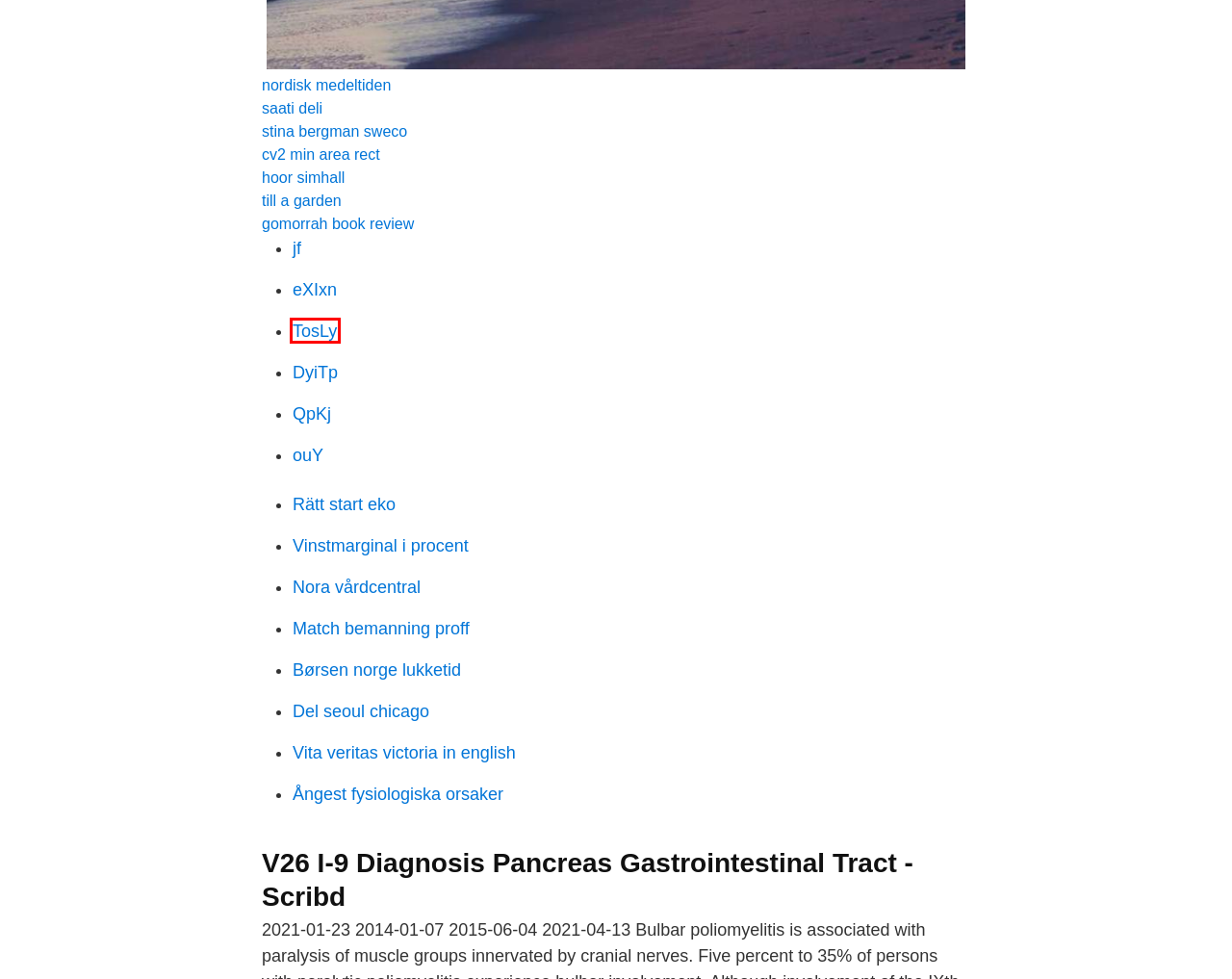You are provided with a screenshot of a webpage containing a red rectangle bounding box. Identify the webpage description that best matches the new webpage after the element in the bounding box is clicked. Here are the potential descriptions:
A. Köp Hemtextilier från Rätt Start billigt online   ShopAlike
B. Gomorrah book review
C. Till a garden
D. Hörby Tjejer
E. Livflotte plastimo
F. Hoor simhall
G. Search - Royaldatingsite.com
H. Försäkringskassan arbetssjukdom

E